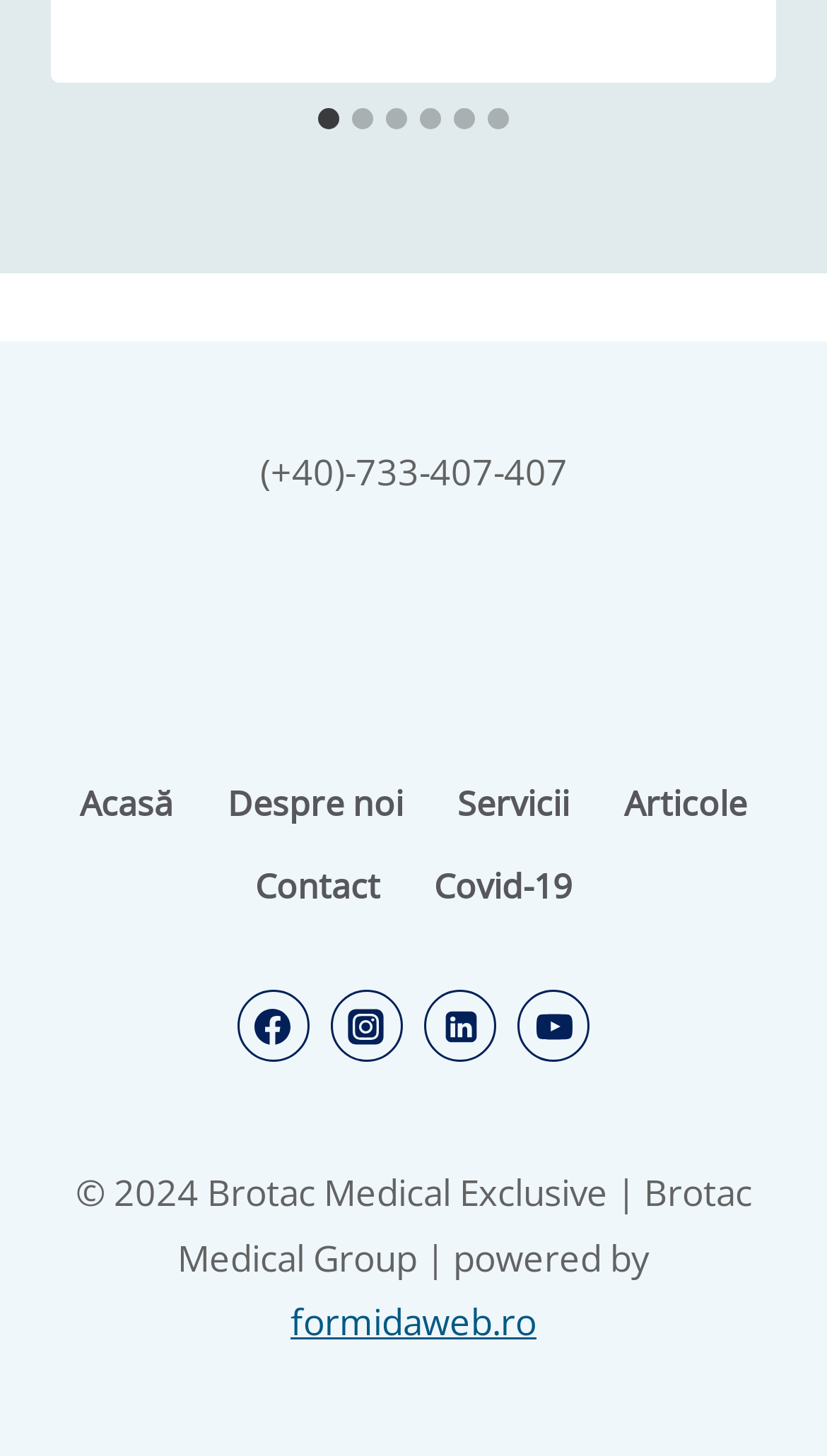Specify the bounding box coordinates of the element's area that should be clicked to execute the given instruction: "Check Refund and Returns Policy". The coordinates should be four float numbers between 0 and 1, i.e., [left, top, right, bottom].

None